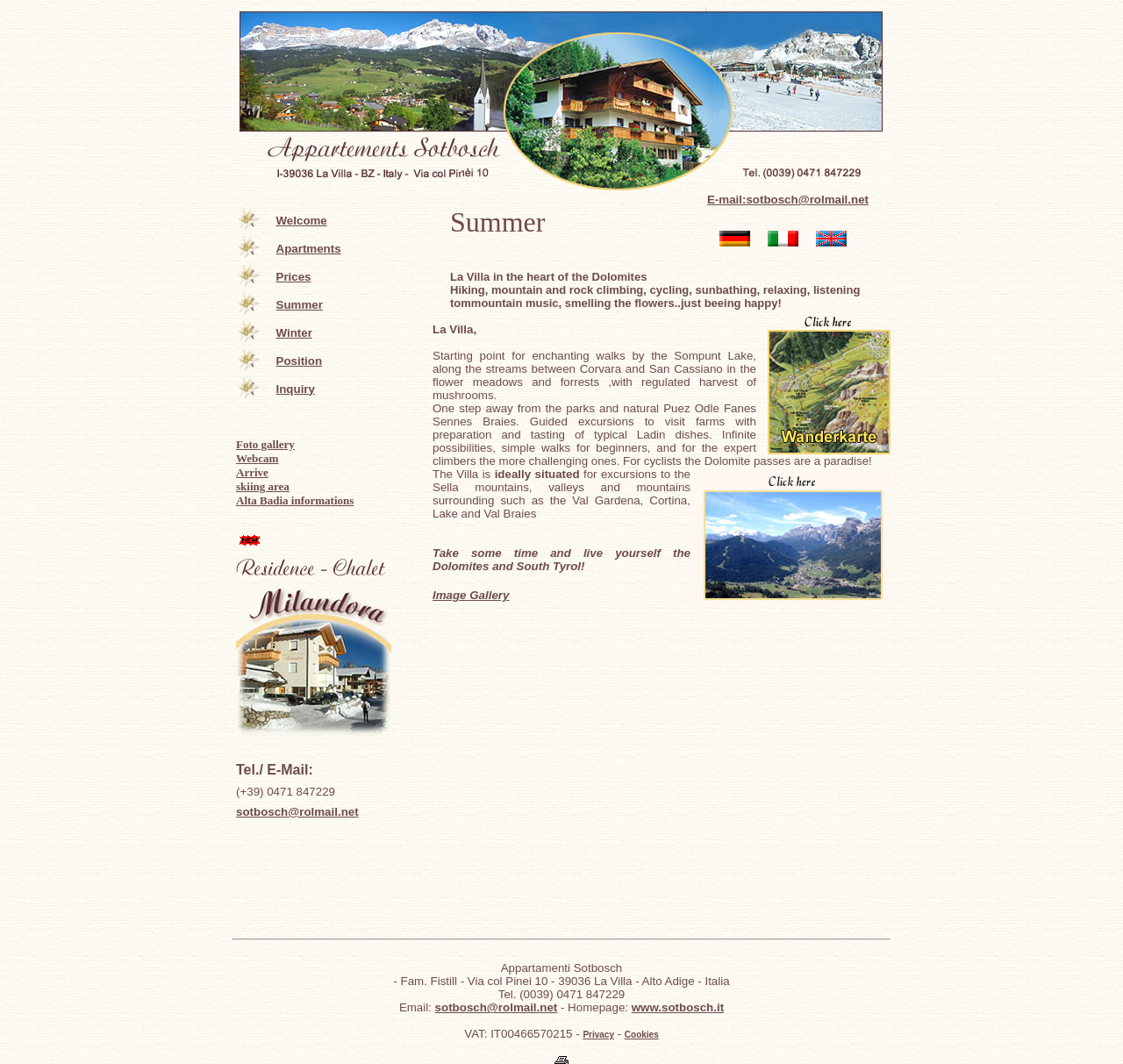Using the element description: "0 Comments", determine the bounding box coordinates for the specified UI element. The coordinates should be four float numbers between 0 and 1, [left, top, right, bottom].

None